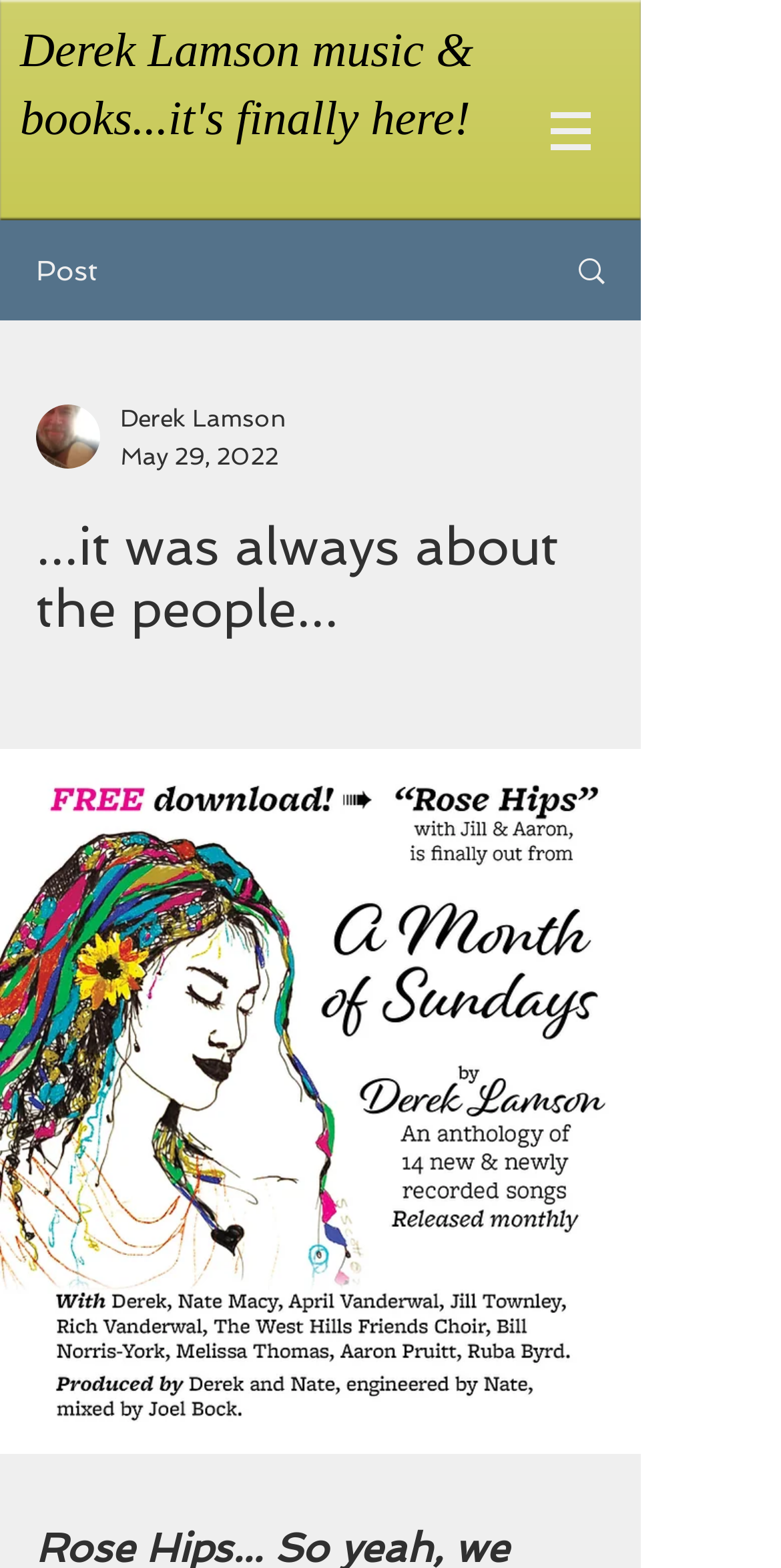Please determine the bounding box coordinates for the UI element described as: "Search".

[0.695, 0.142, 0.818, 0.203]